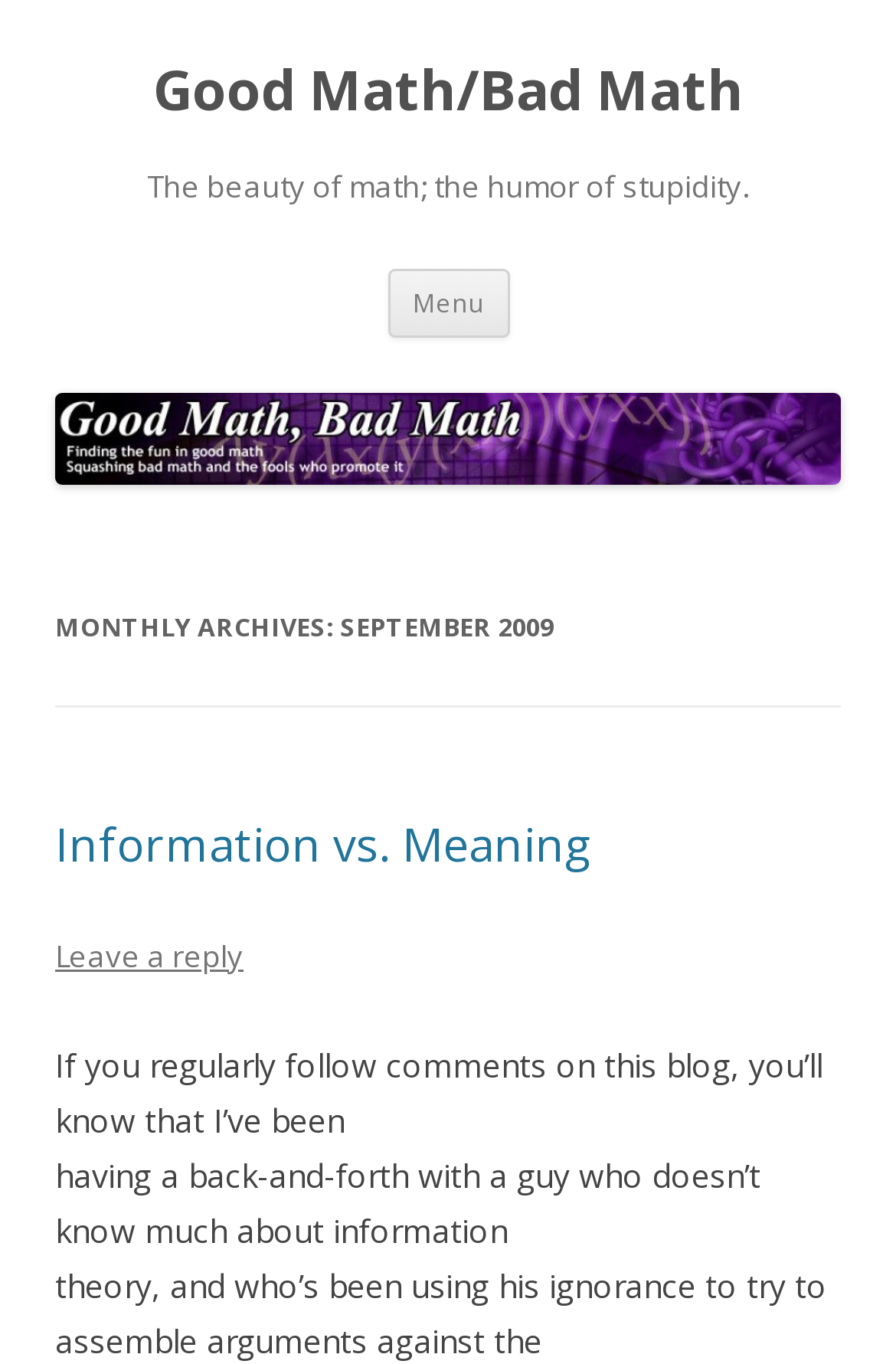What type of content is on the webpage?
Based on the screenshot, give a detailed explanation to answer the question.

The webpage appears to be a blog post, as evidenced by the presence of a heading, links, and static text elements that resemble a typical blog post structure.